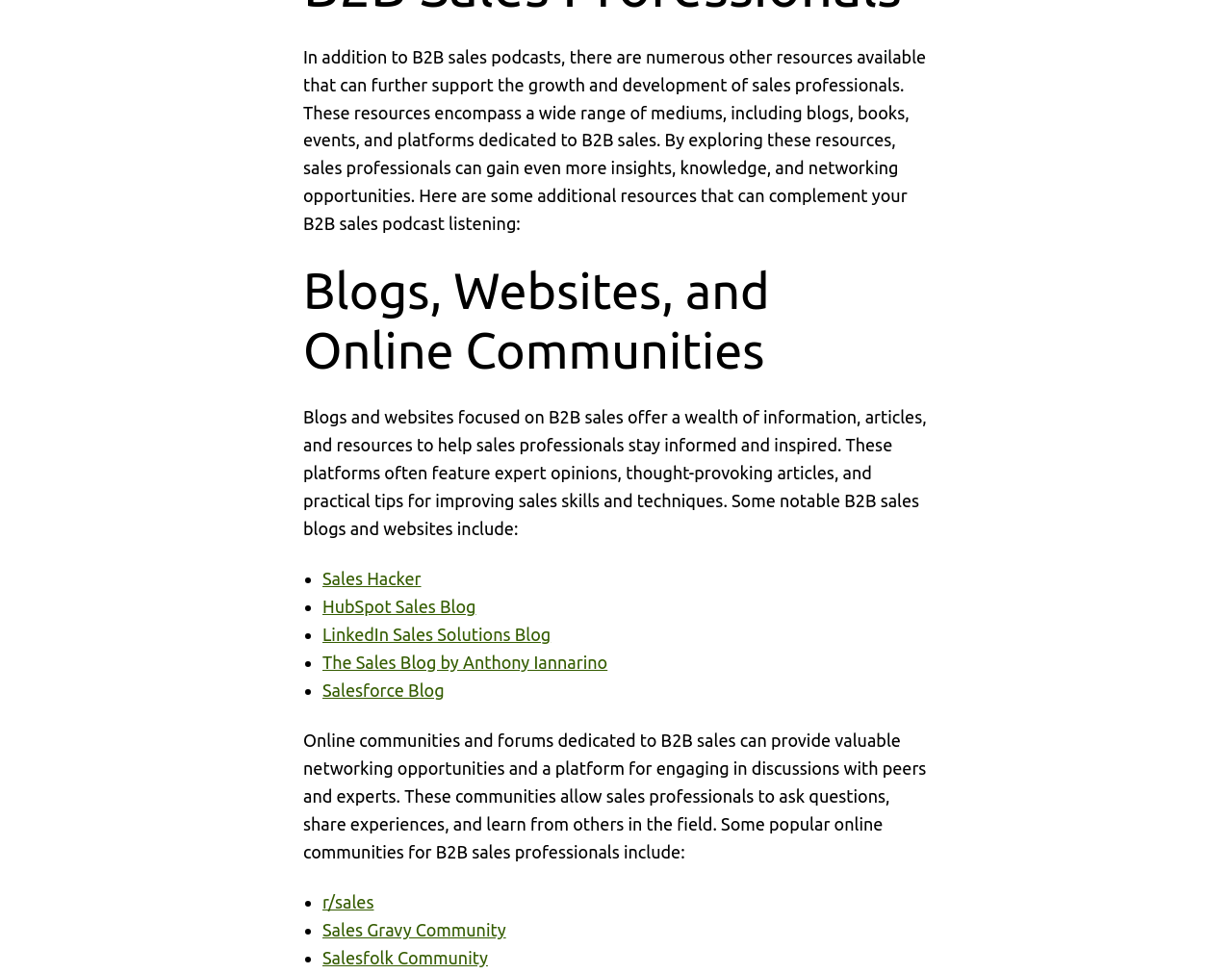Please locate the bounding box coordinates of the region I need to click to follow this instruction: "Fill in the Name field".

None